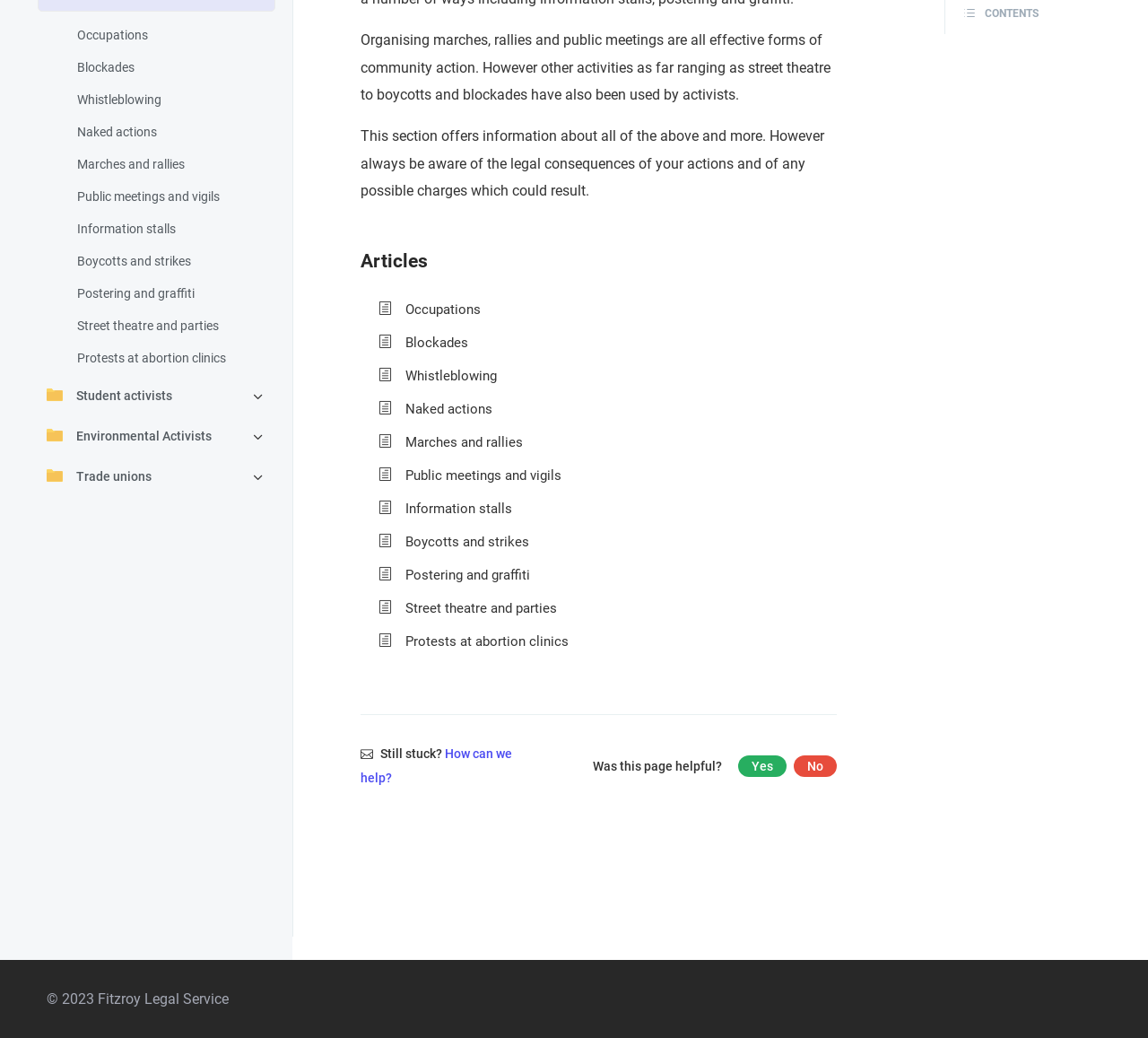Find and provide the bounding box coordinates for the UI element described with: "Information stalls".

[0.33, 0.481, 0.729, 0.5]